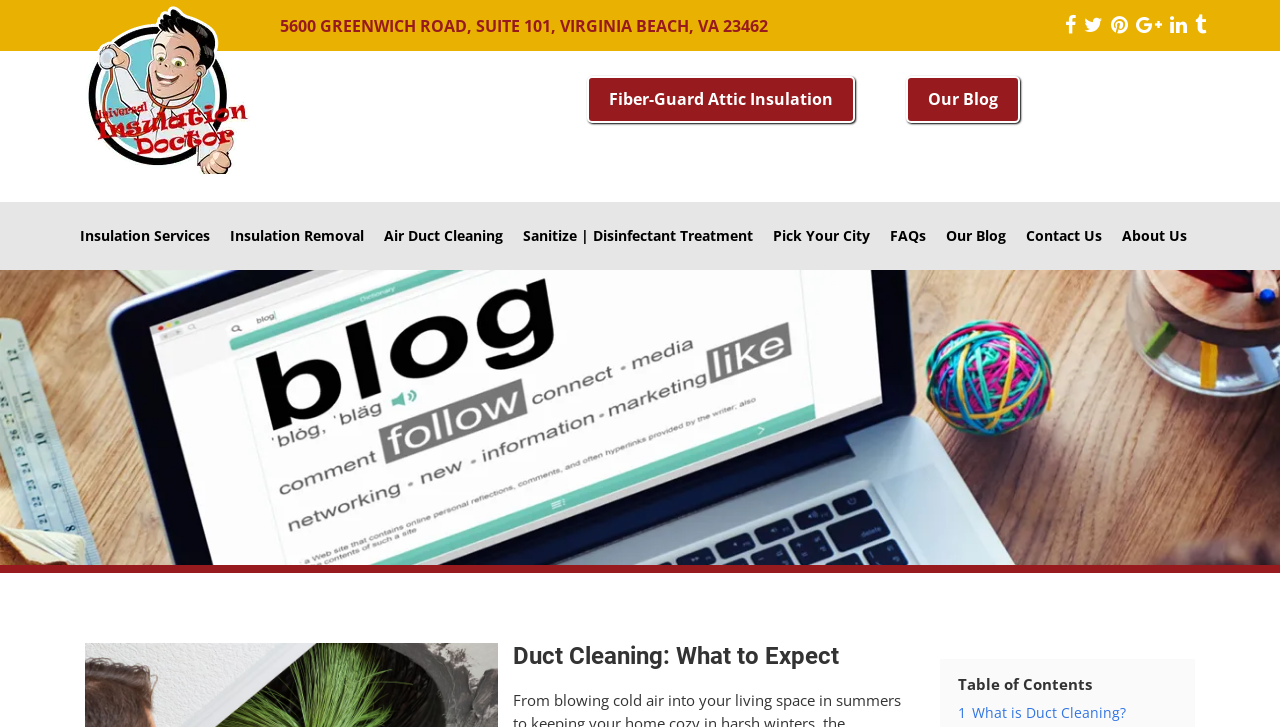Identify the webpage's primary heading and generate its text.

Duct Cleaning: What to Expect